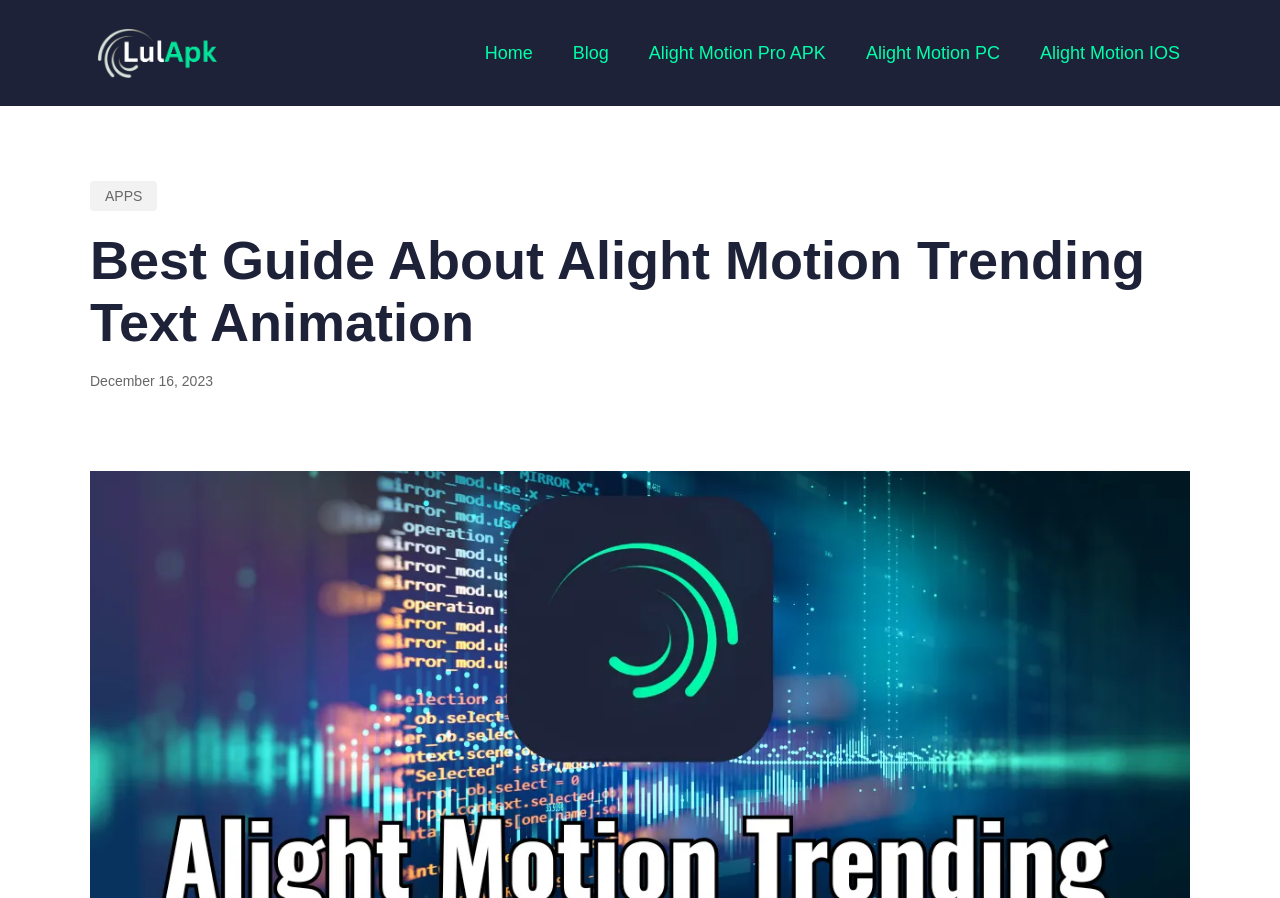Predict the bounding box of the UI element based on the description: "Alight Motion Pro APK". The coordinates should be four float numbers between 0 and 1, formatted as [left, top, right, bottom].

[0.499, 0.047, 0.653, 0.071]